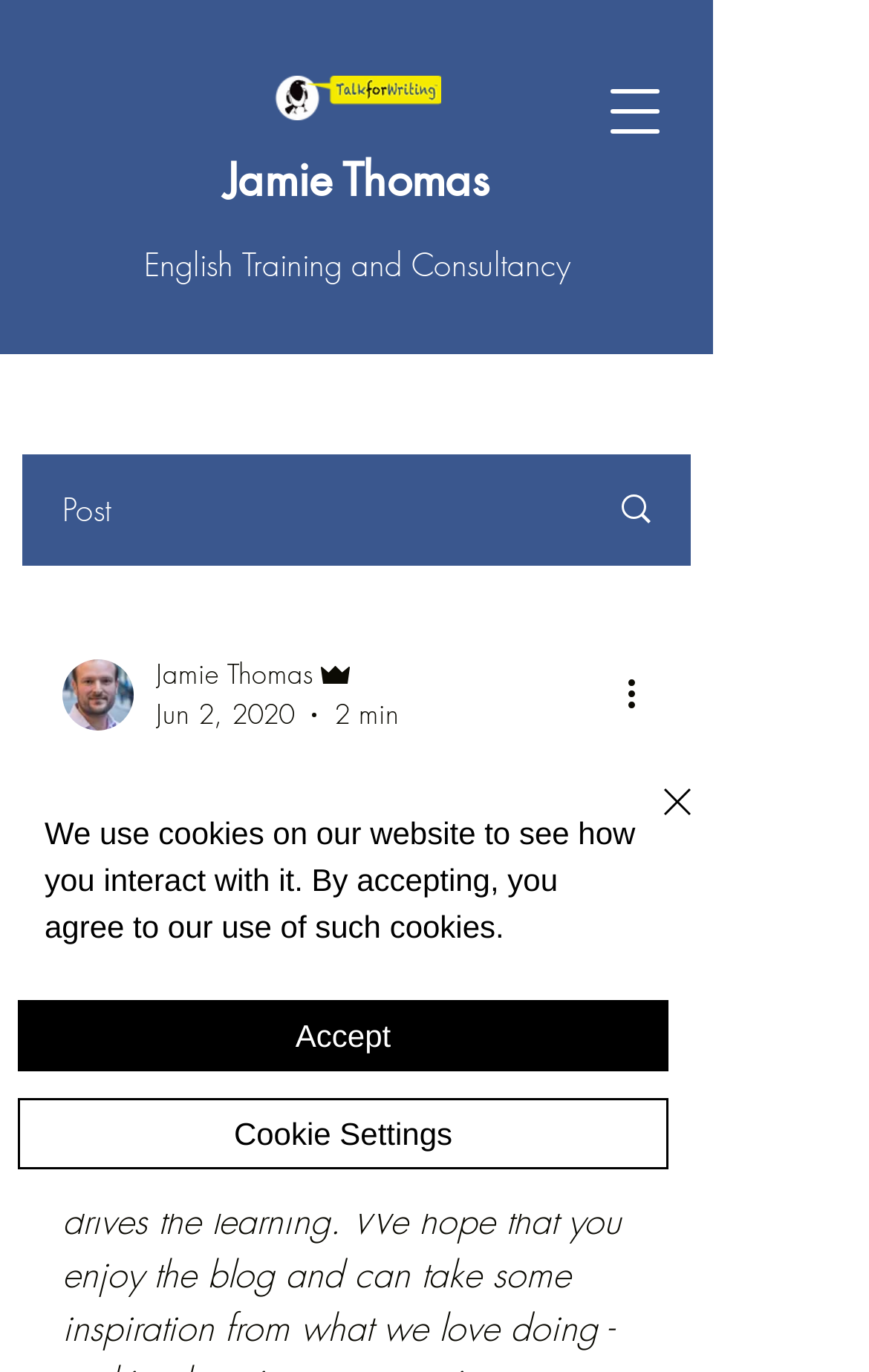Articulate a detailed summary of the webpage's content and design.

This webpage appears to be a blog post titled "Day 35 - Myths (creative ideas for home schooling)". At the top left, there is a logo of "Talk for Writing" with a link to it. Next to the logo, there is a link to "Jamie Thomas" and a text "English Training and Consultancy". 

On the top right, there is a navigation menu button labeled "Open navigation menu". Below it, there is a post section with a heading "Post" and a link to an image. The image is positioned to the right of the heading. 

Further down, there is a section with the blog post title "Day 35 - Myths (creative ideas for home schooling)" in a larger font. Below the title, there is a section with the writer's picture, the writer's name "Jamie Thomas Admin", and the date "Jun 2, 2020". There is also a text indicating the reading time "2 min". 

To the right of this section, there is a "More actions" button. At the very bottom of the page, there is a cookie alert notification with buttons to "Accept", "Cookie Settings", and "Close". The "Close" button has a small icon next to it.